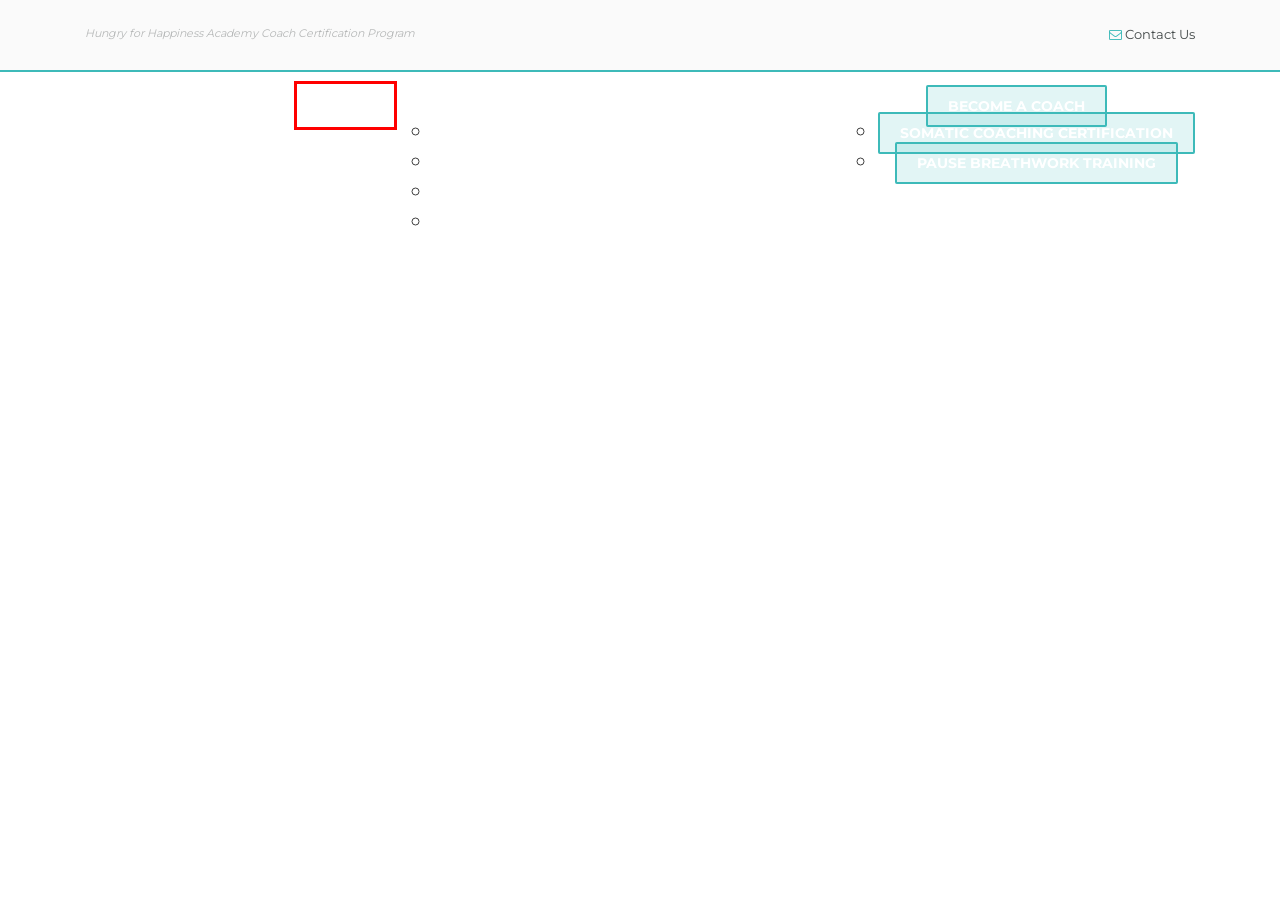Given a webpage screenshot featuring a red rectangle around a UI element, please determine the best description for the new webpage that appears after the element within the bounding box is clicked. The options are:
A. Hungry for Happiness Book New -
B. Pause Breathwork Training: Become a Trauma-Informed Facilitator!- Pause Breathwork
C. Products and Online Courses - Hungry for Happiness - Coaching Certification
D. About Us - Hungry for Happiness - Coaching Certification
E. The Sam Skelly Show® - Hungry for Happiness - Coaching Certification
F. Somatic Coaching Certification - Pause Breathwork
G. Contact Us - Hungry for Happiness - Coaching Certification
H. Hungry for Happiness - Coaching Certification

D